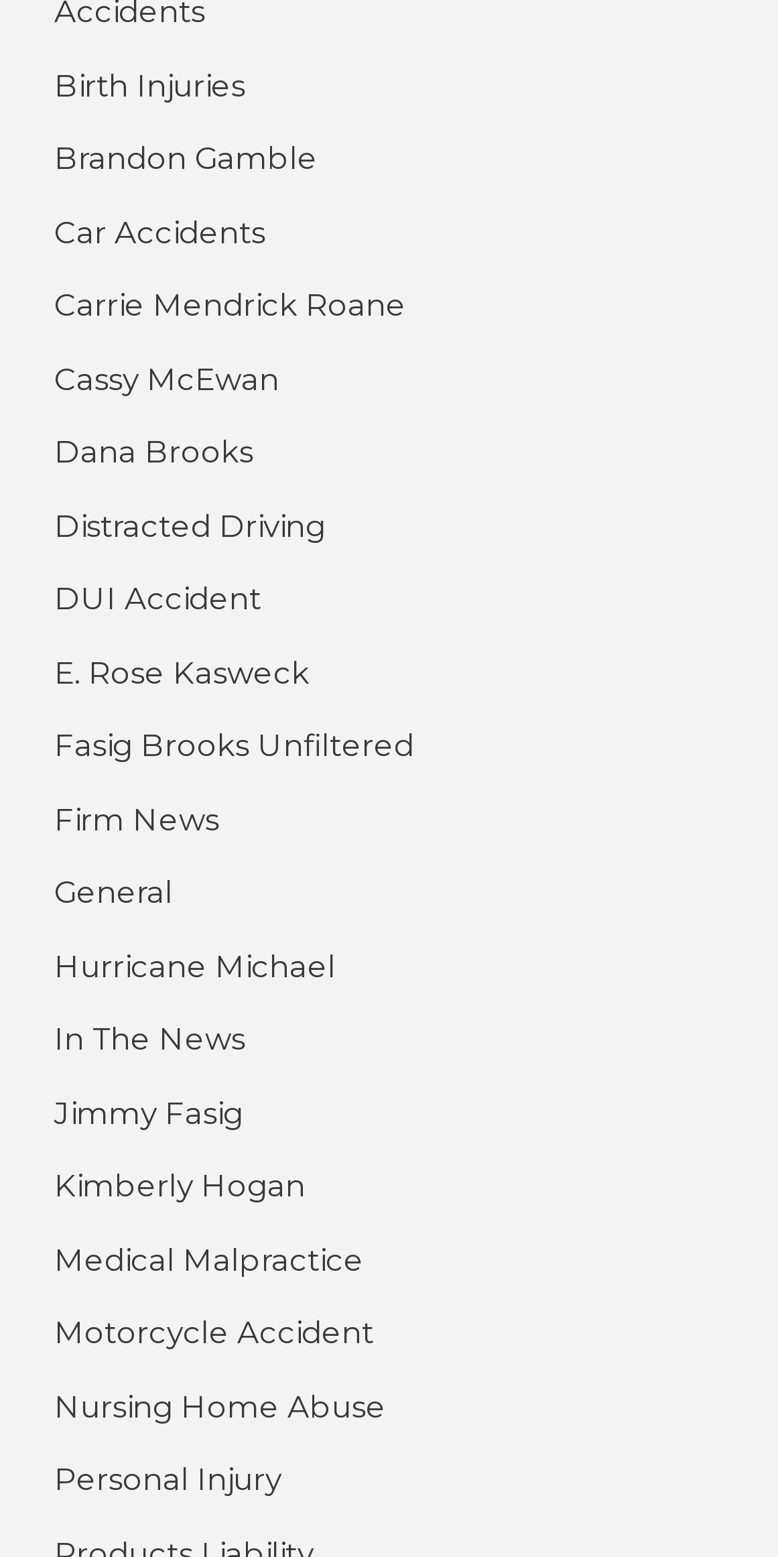How many links are related to people's names?
Based on the screenshot, provide a one-word or short-phrase response.

7